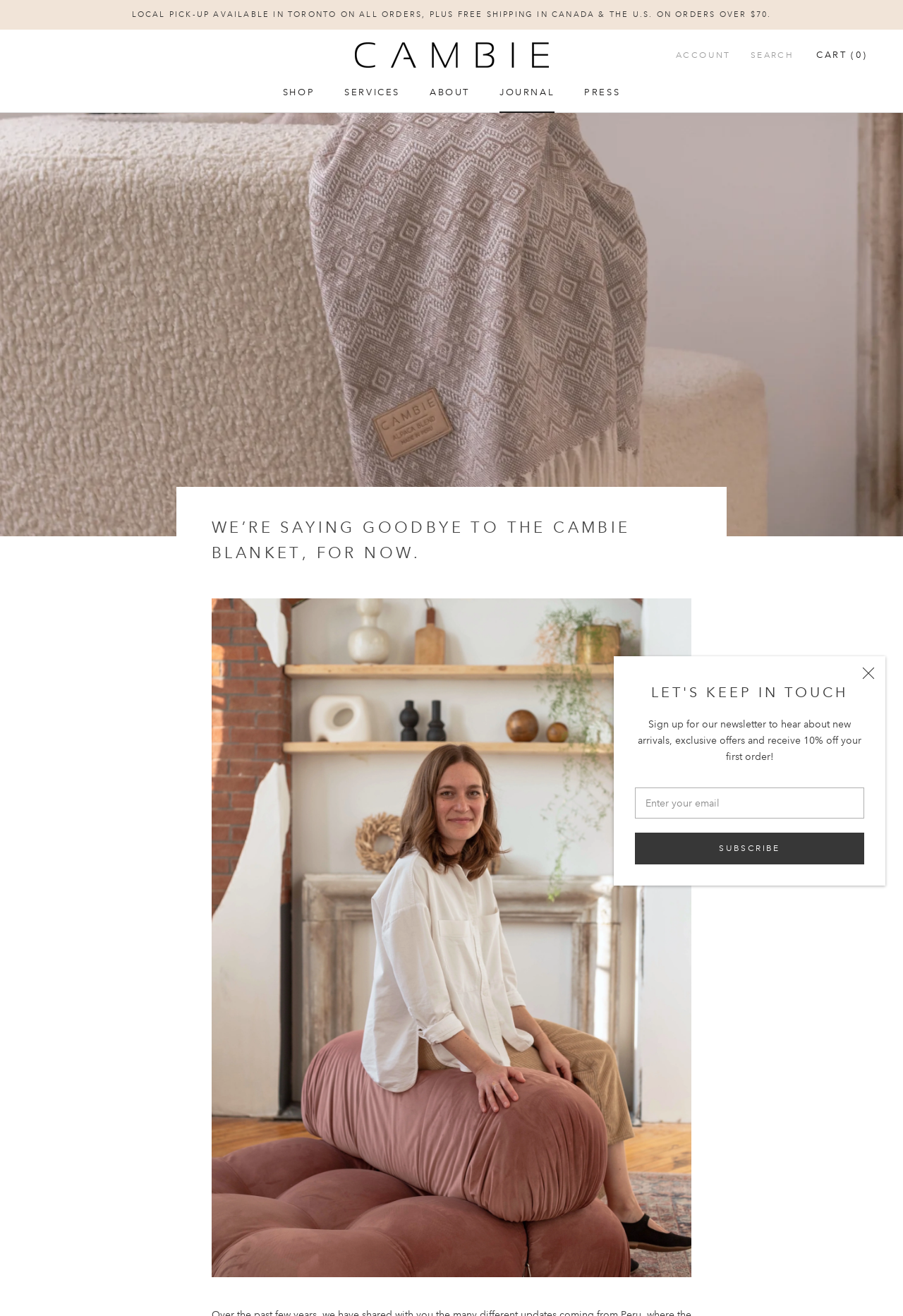Please mark the clickable region by giving the bounding box coordinates needed to complete this instruction: "Visit the local pick-up page".

[0.146, 0.008, 0.854, 0.015]